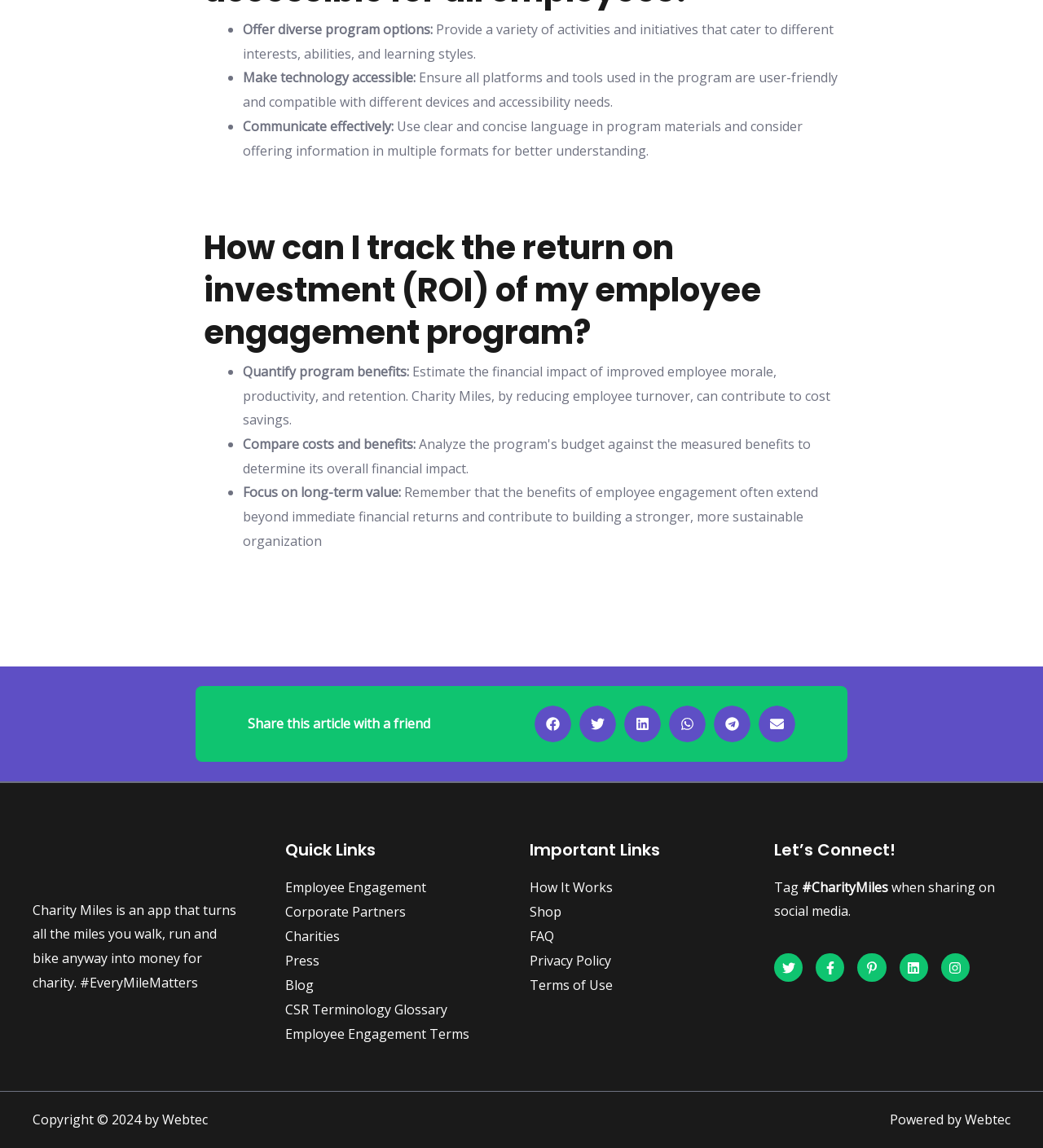Give a short answer using one word or phrase for the question:
What is the importance of tracking ROI in employee engagement programs?

To quantify program benefits